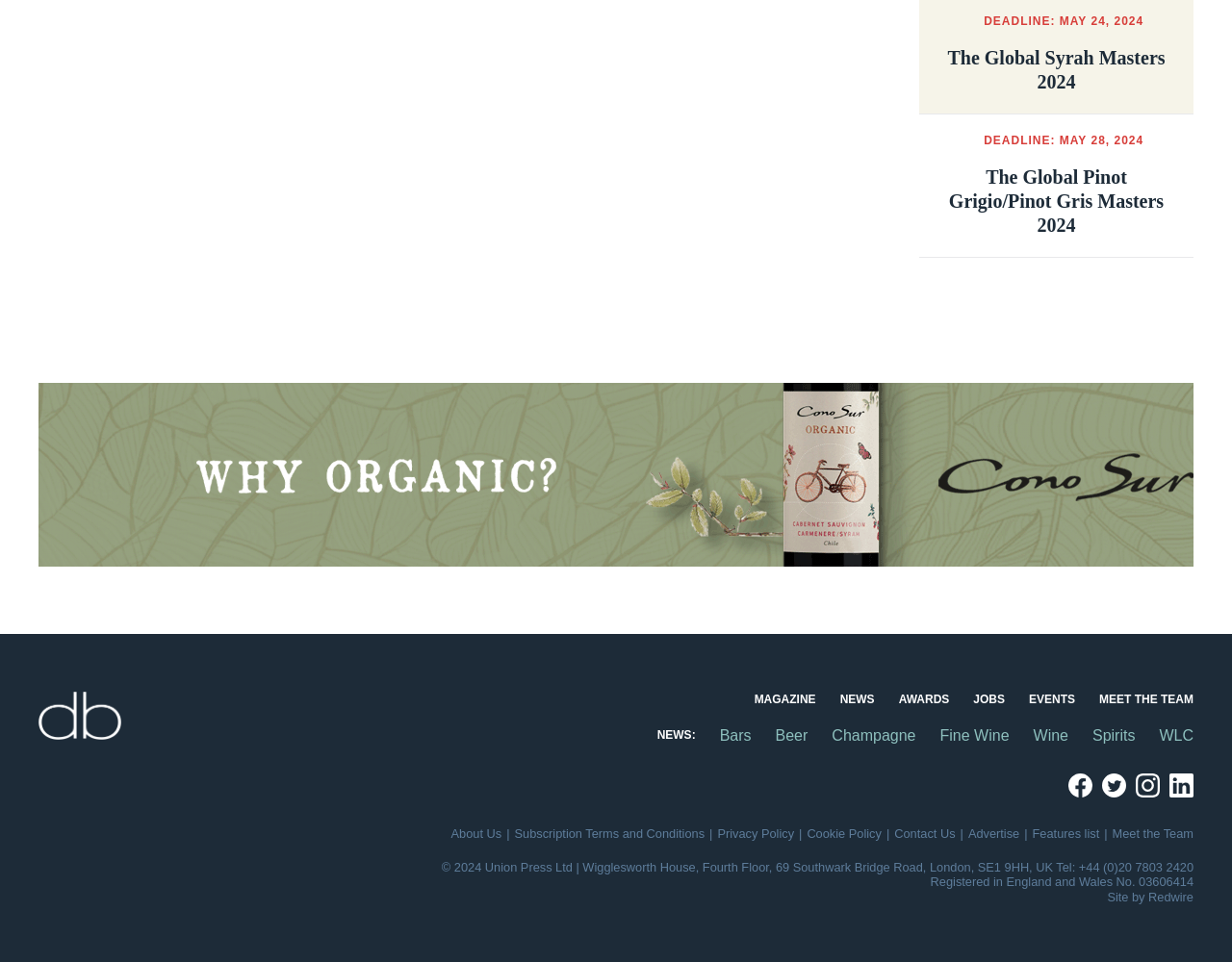Specify the bounding box coordinates of the area that needs to be clicked to achieve the following instruction: "Check The Drinks Business".

[0.031, 0.719, 0.099, 0.769]